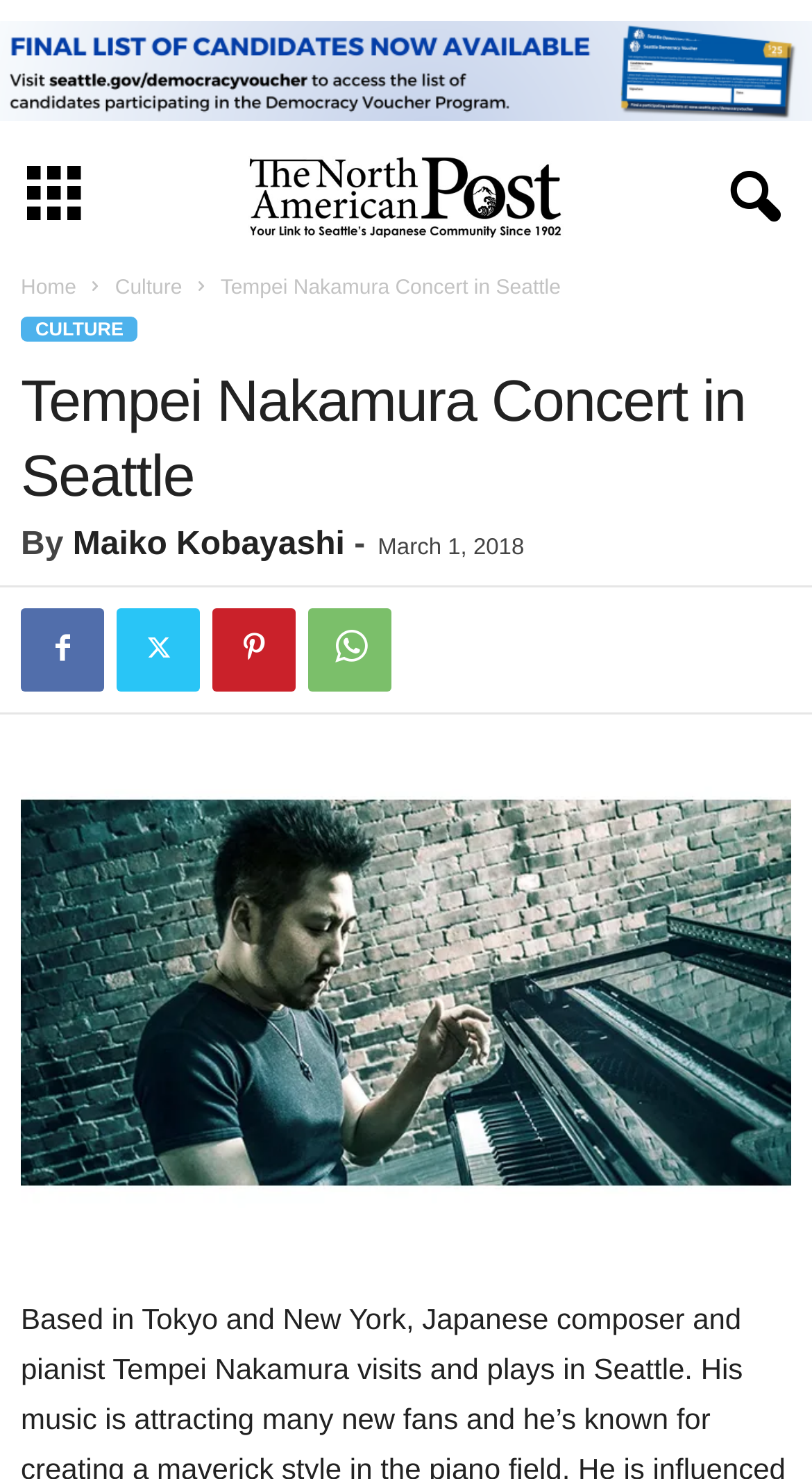Who is the author of the article? Using the information from the screenshot, answer with a single word or phrase.

Maiko Kobayashi